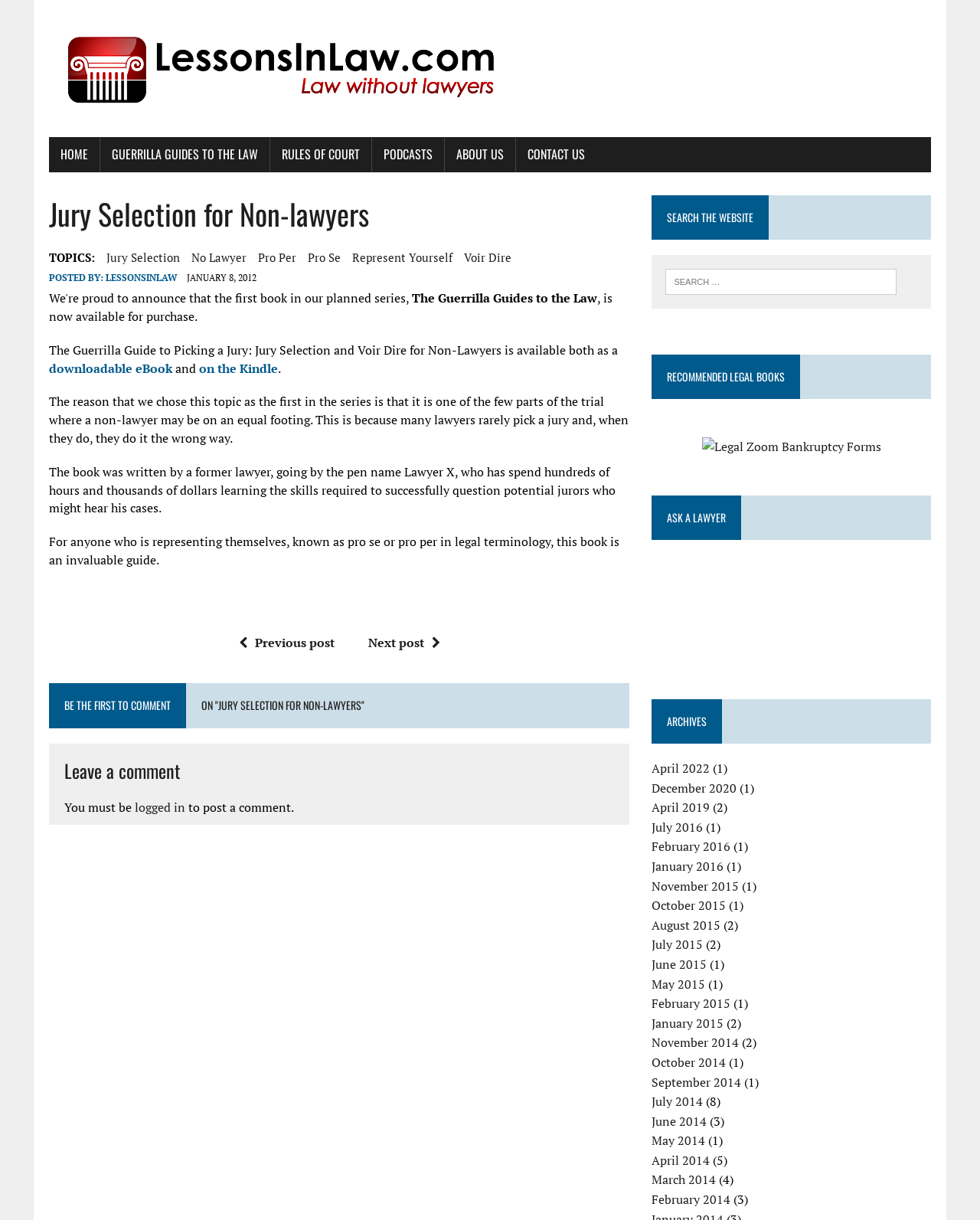Please identify the bounding box coordinates of the area that needs to be clicked to fulfill the following instruction: "Leave a comment on the 'Jury Selection for Non-lawyers' post."

[0.066, 0.622, 0.627, 0.641]